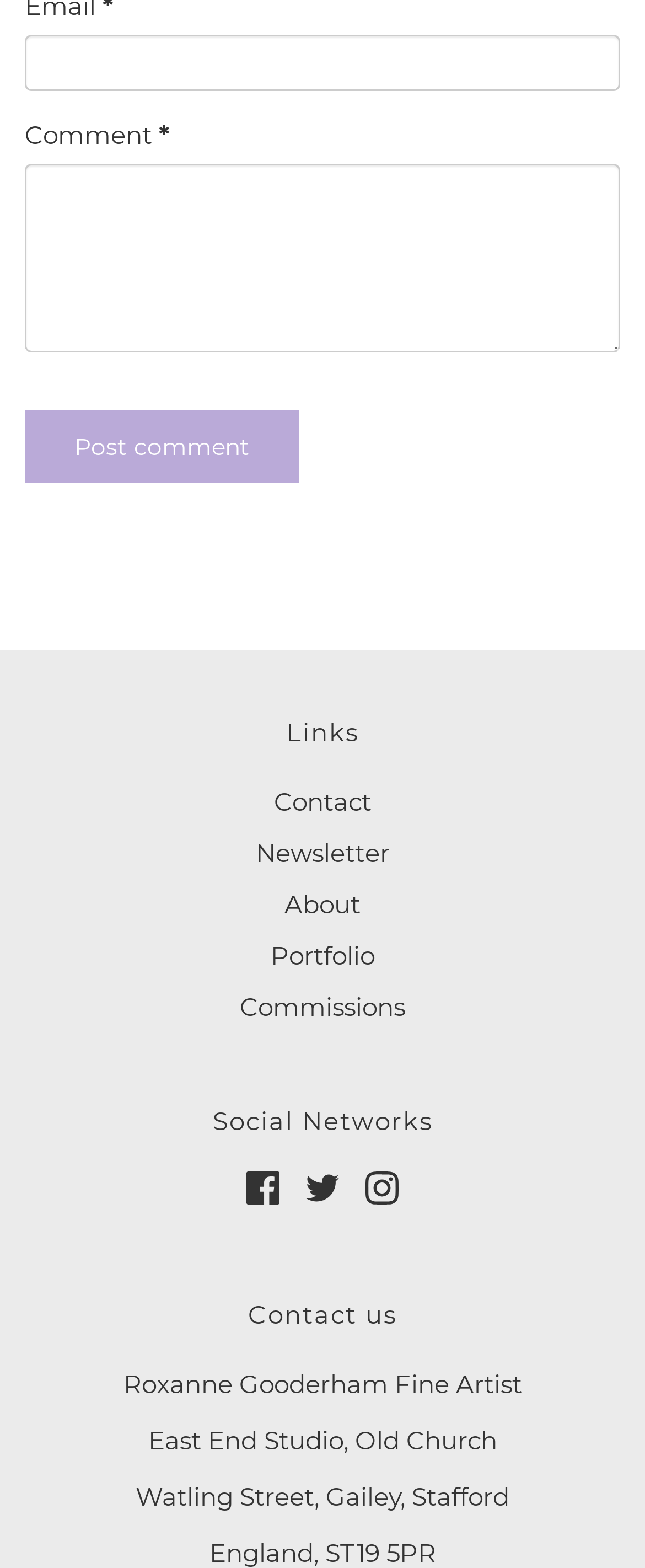Locate the bounding box coordinates of the area that needs to be clicked to fulfill the following instruction: "Go to Contact page". The coordinates should be in the format of four float numbers between 0 and 1, namely [left, top, right, bottom].

[0.424, 0.499, 0.576, 0.532]